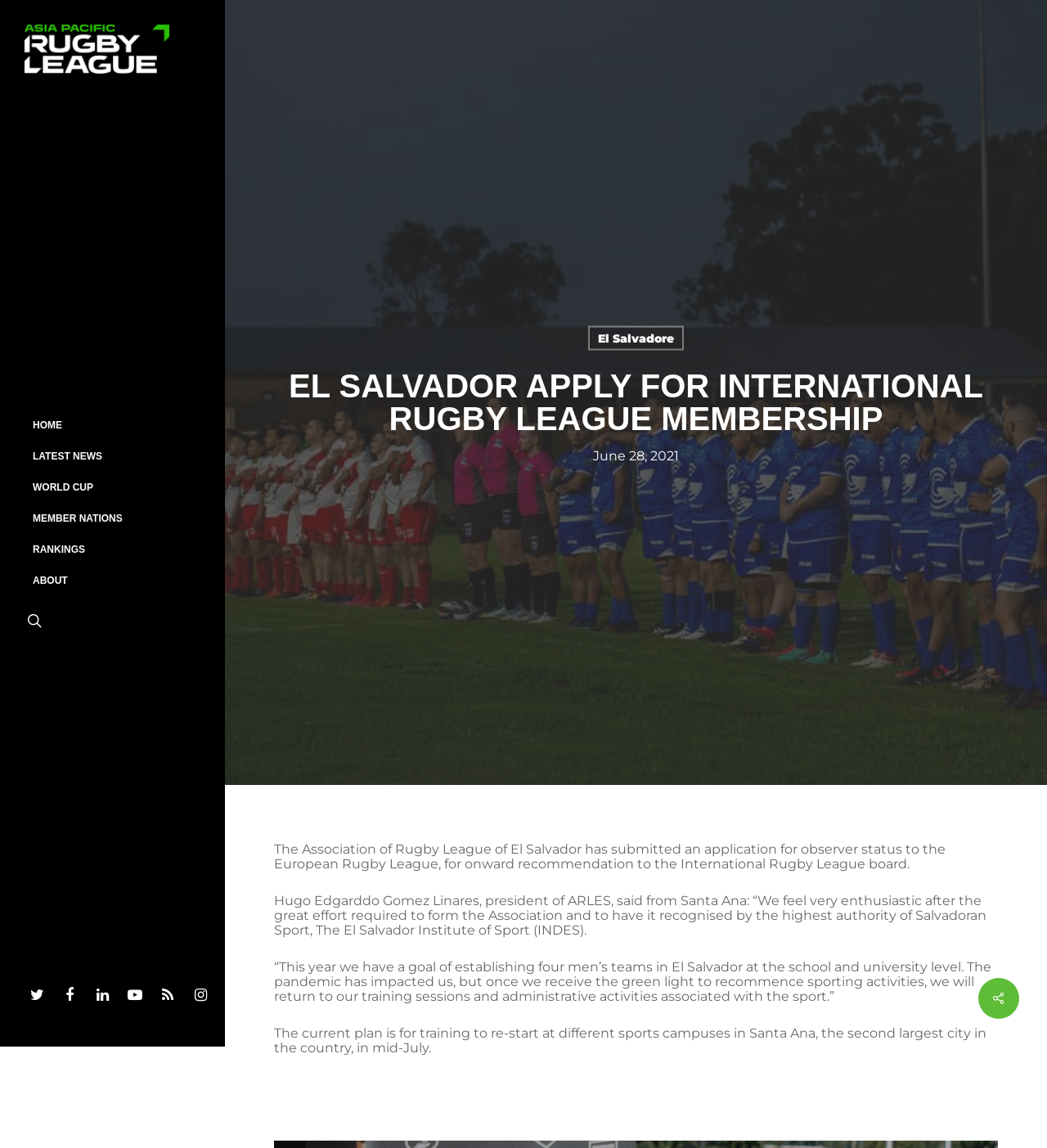Please provide the bounding box coordinates for the UI element as described: "Japan". The coordinates must be four floats between 0 and 1, represented as [left, top, right, bottom].

[0.062, 0.559, 0.094, 0.583]